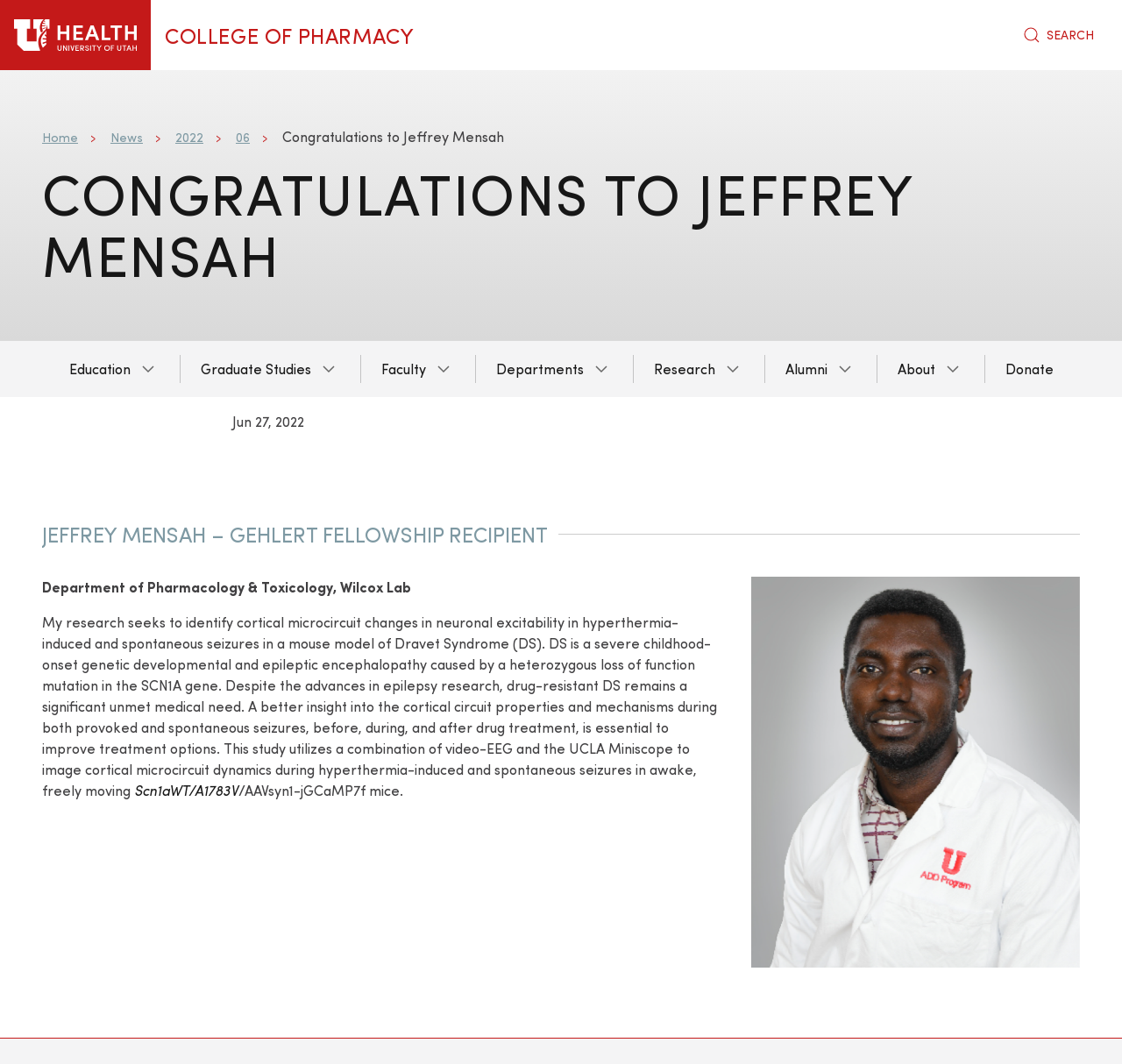What is the name of the gene mentioned in the research description?
Based on the visual content, answer with a single word or a brief phrase.

SCN1A